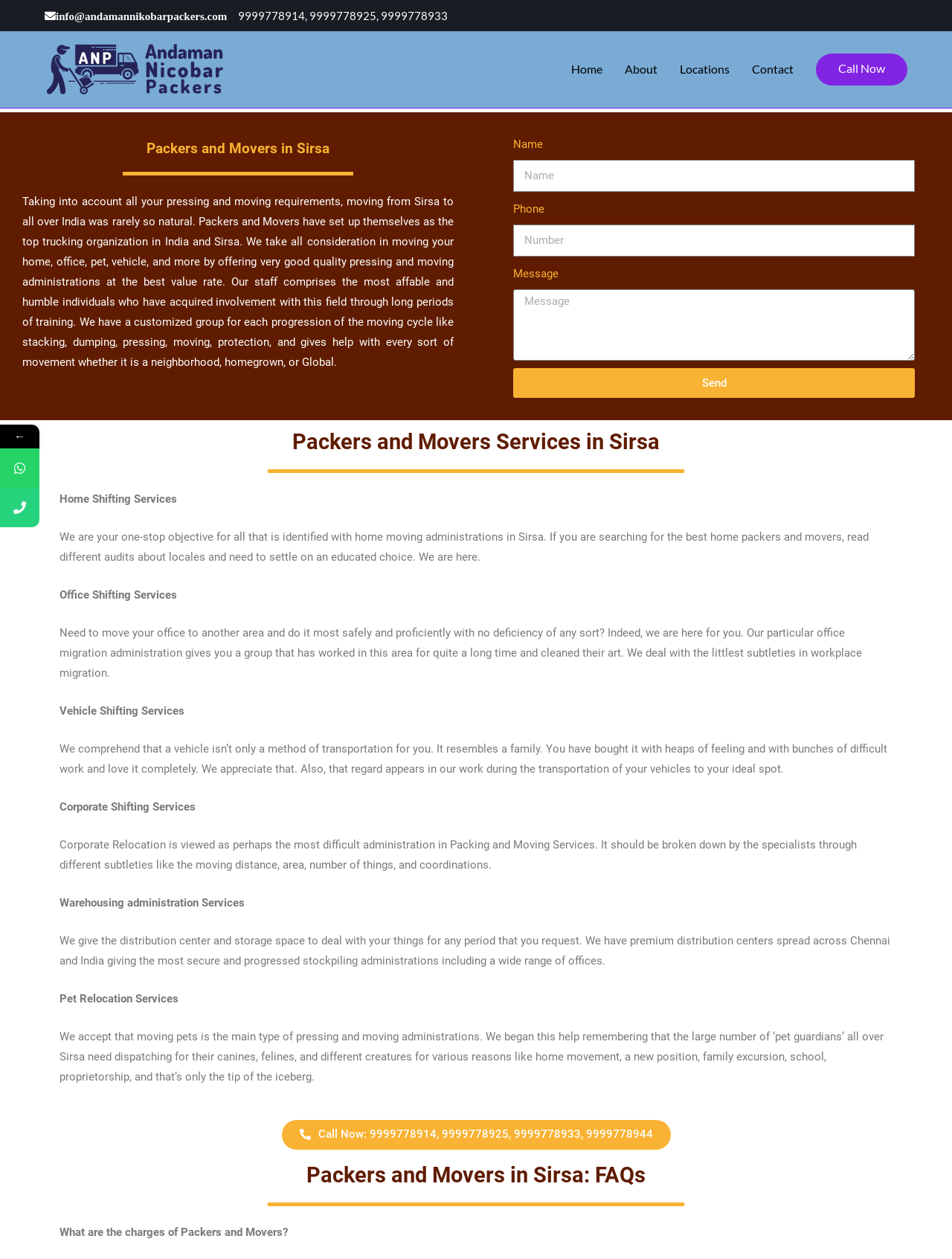Please give a concise answer to this question using a single word or phrase: 
What services do the packers and movers offer?

Home, Office, Vehicle, Corporate, Warehousing, Pet relocation